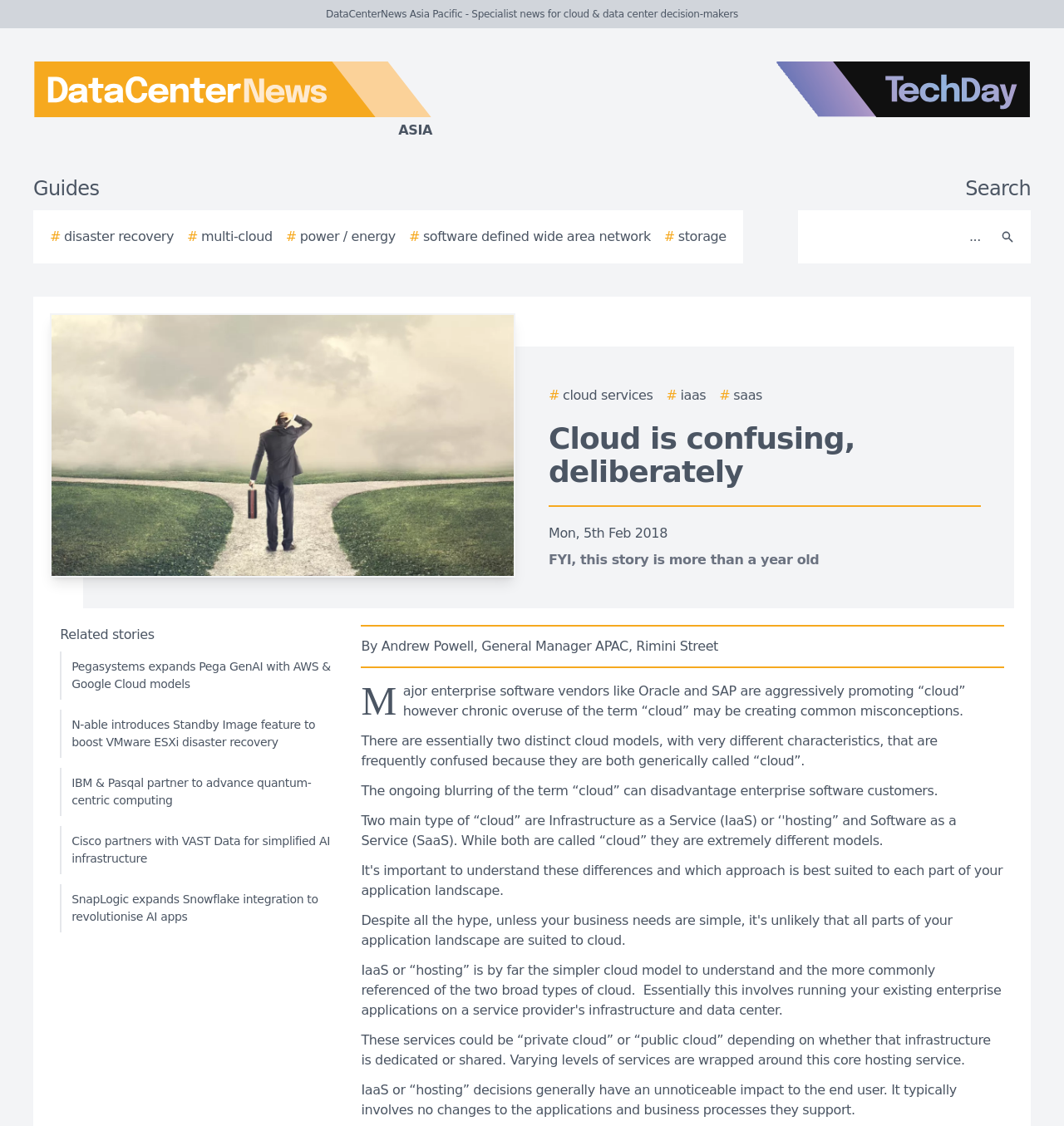Pinpoint the bounding box coordinates of the area that must be clicked to complete this instruction: "Click on the link to learn about IaaS".

[0.626, 0.342, 0.664, 0.36]